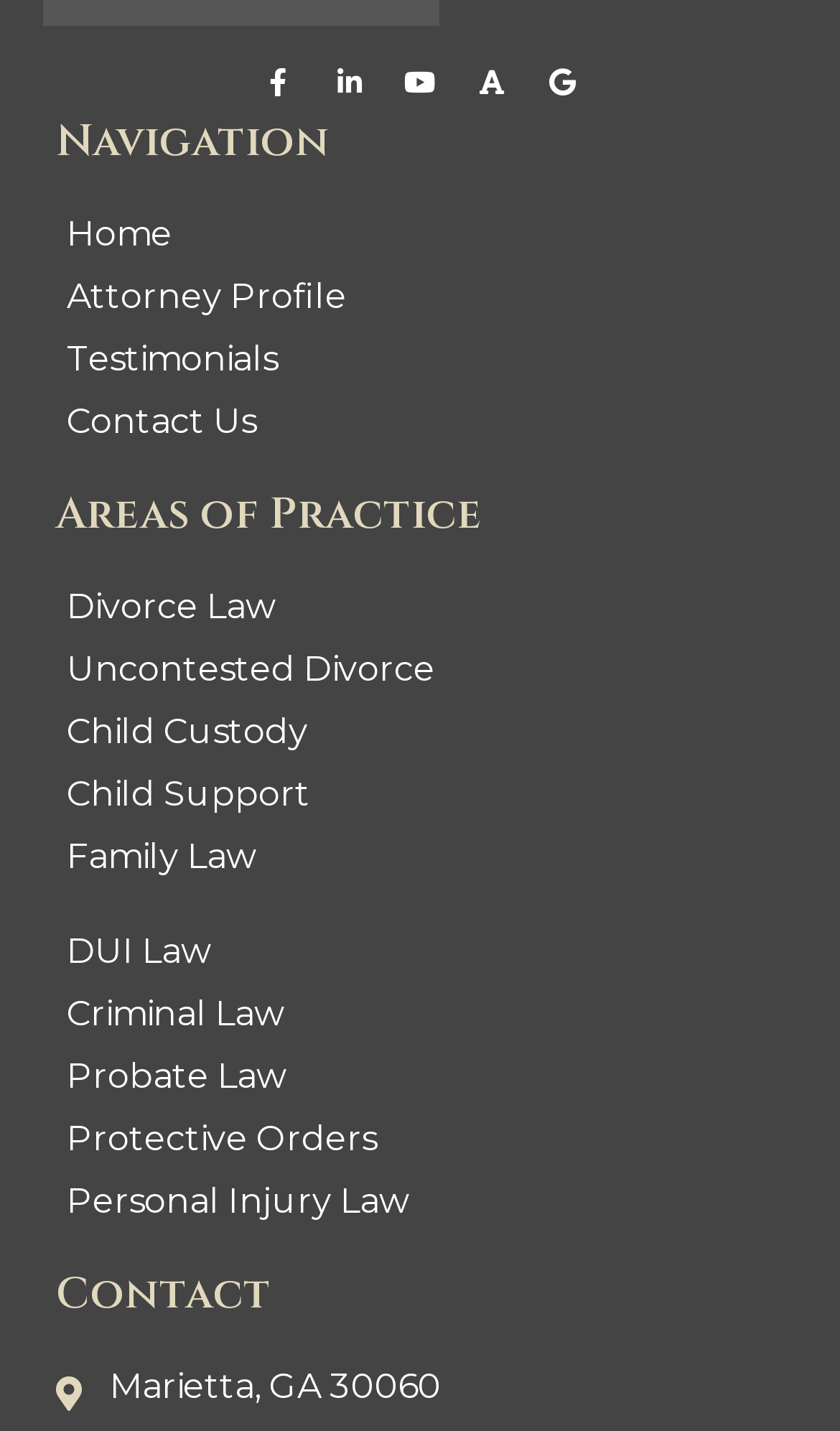Find the bounding box coordinates for the area that must be clicked to perform this action: "Visit Facebook page".

[0.314, 0.048, 0.347, 0.067]